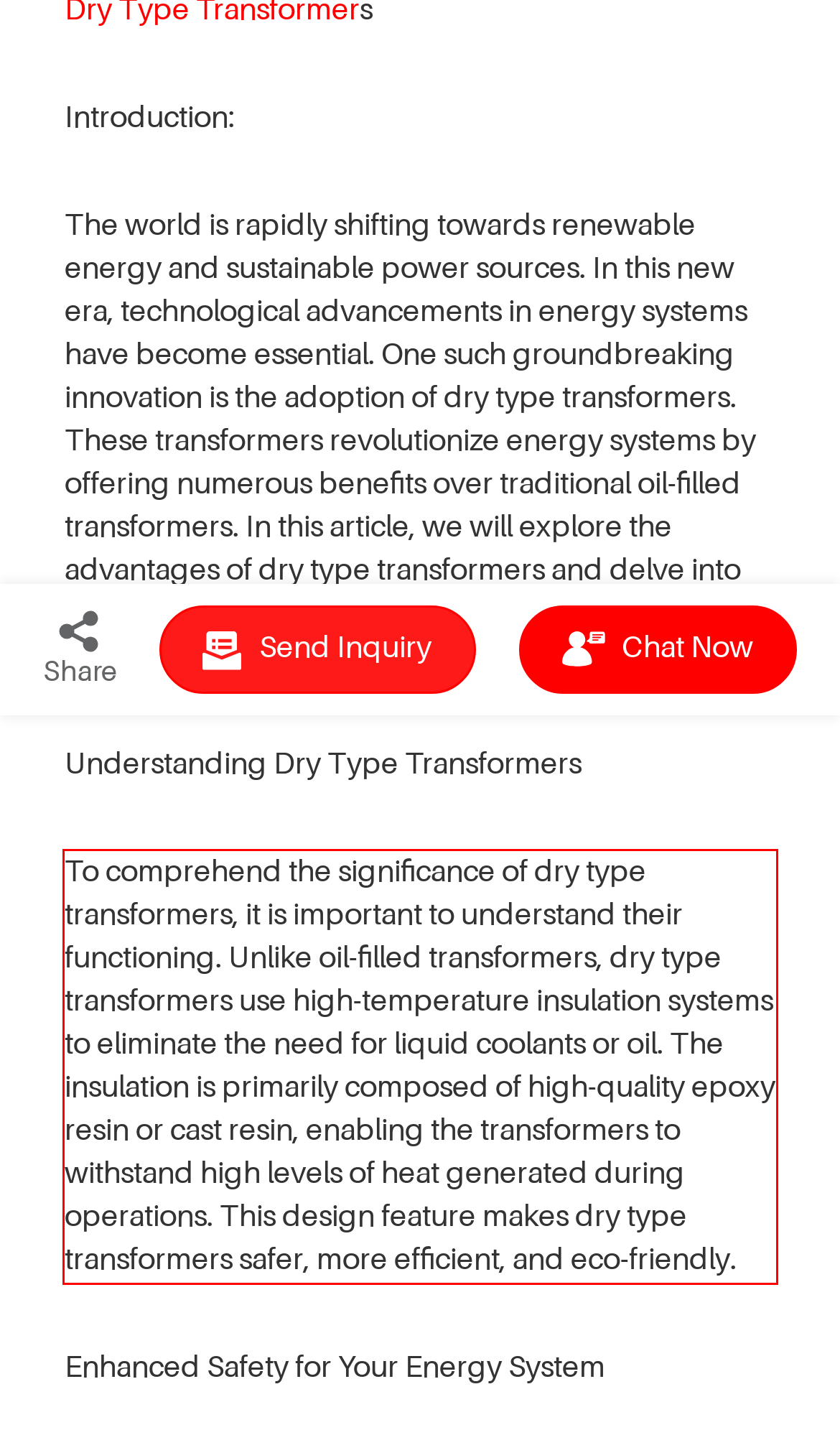Please examine the screenshot of the webpage and read the text present within the red rectangle bounding box.

To comprehend the significance of dry type transformers, it is important to understand their functioning. Unlike oil-filled transformers, dry type transformers use high-temperature insulation systems to eliminate the need for liquid coolants or oil. The insulation is primarily composed of high-quality epoxy resin or cast resin, enabling the transformers to withstand high levels of heat generated during operations. This design feature makes dry type transformers safer, more efficient, and eco-friendly.